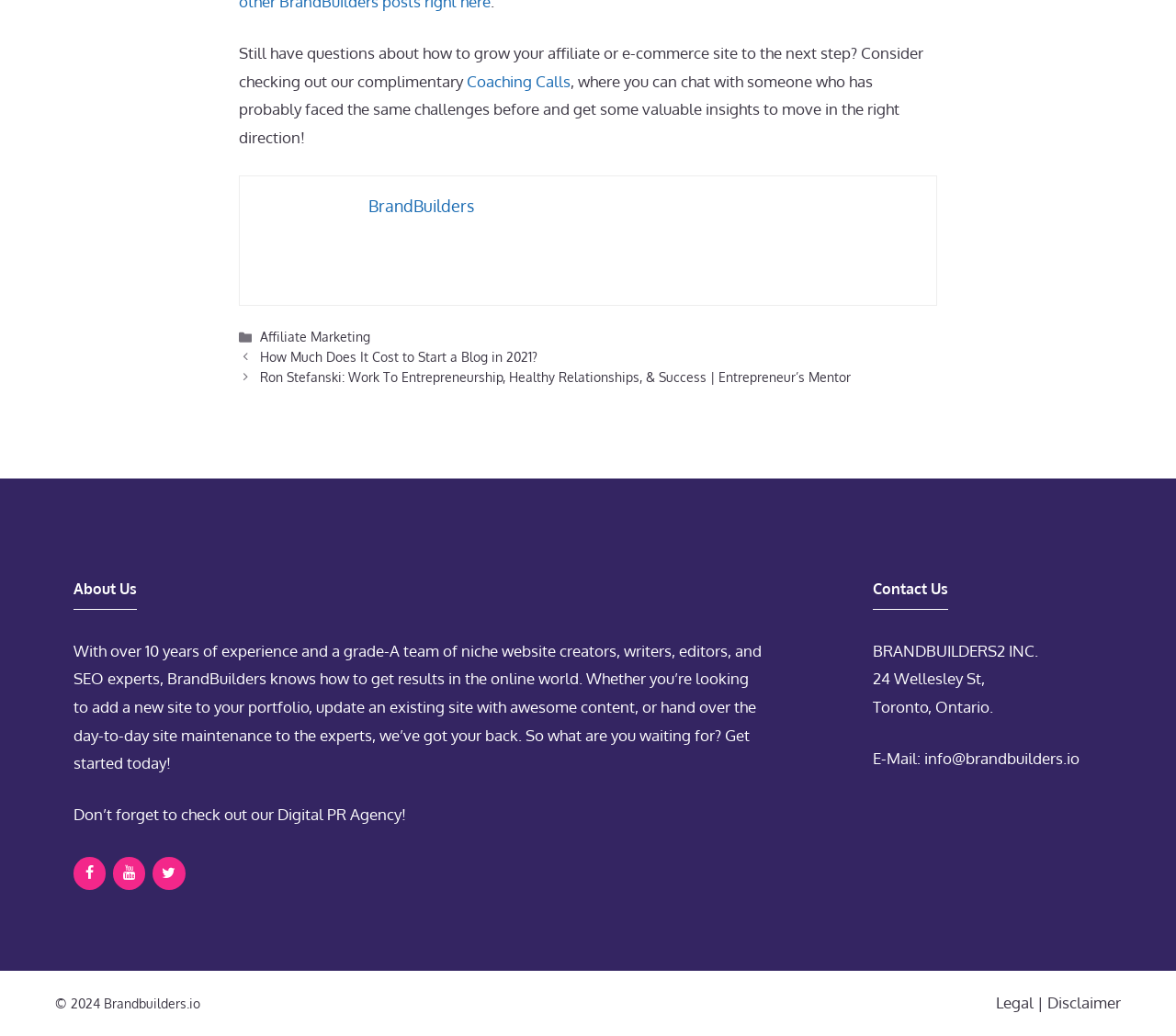Locate the coordinates of the bounding box for the clickable region that fulfills this instruction: "Visit the BrandBuilders website".

[0.313, 0.189, 0.403, 0.208]